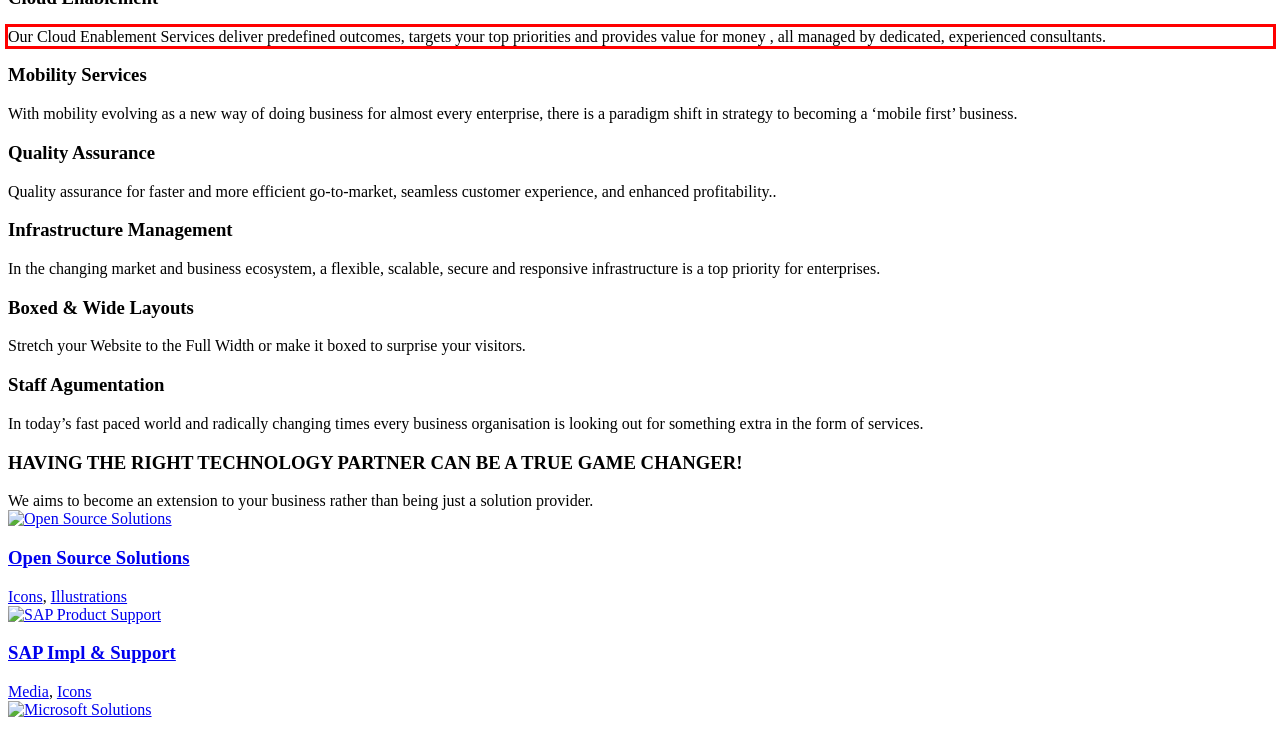You are presented with a webpage screenshot featuring a red bounding box. Perform OCR on the text inside the red bounding box and extract the content.

Our Cloud Enablement Services deliver predefined outcomes, targets your top priorities and provides value for money , all managed by dedicated, experienced consultants.